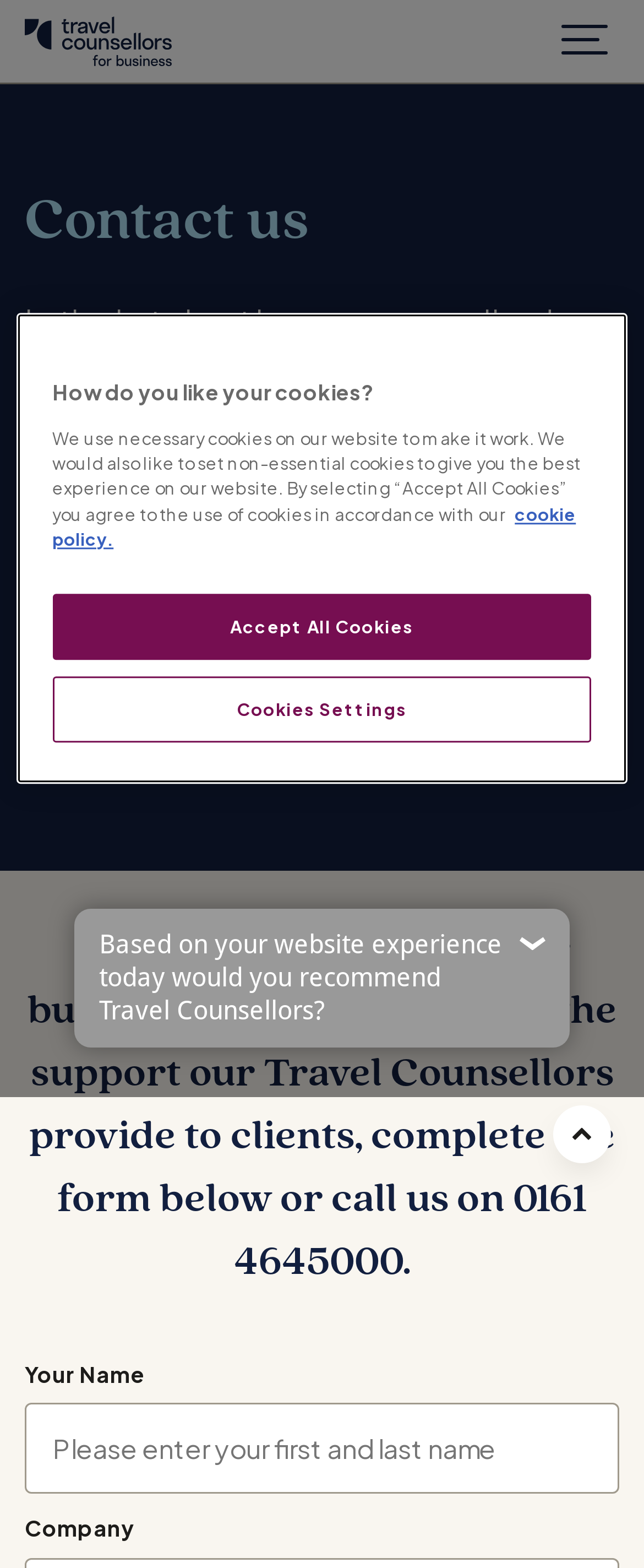What is the topic of the webpage?
Could you give a comprehensive explanation in response to this question?

I inferred the topic of the webpage by reading the headings and text, which mention business travel, travel management, and corporate travel. This suggests that the topic of the webpage is business travel services.